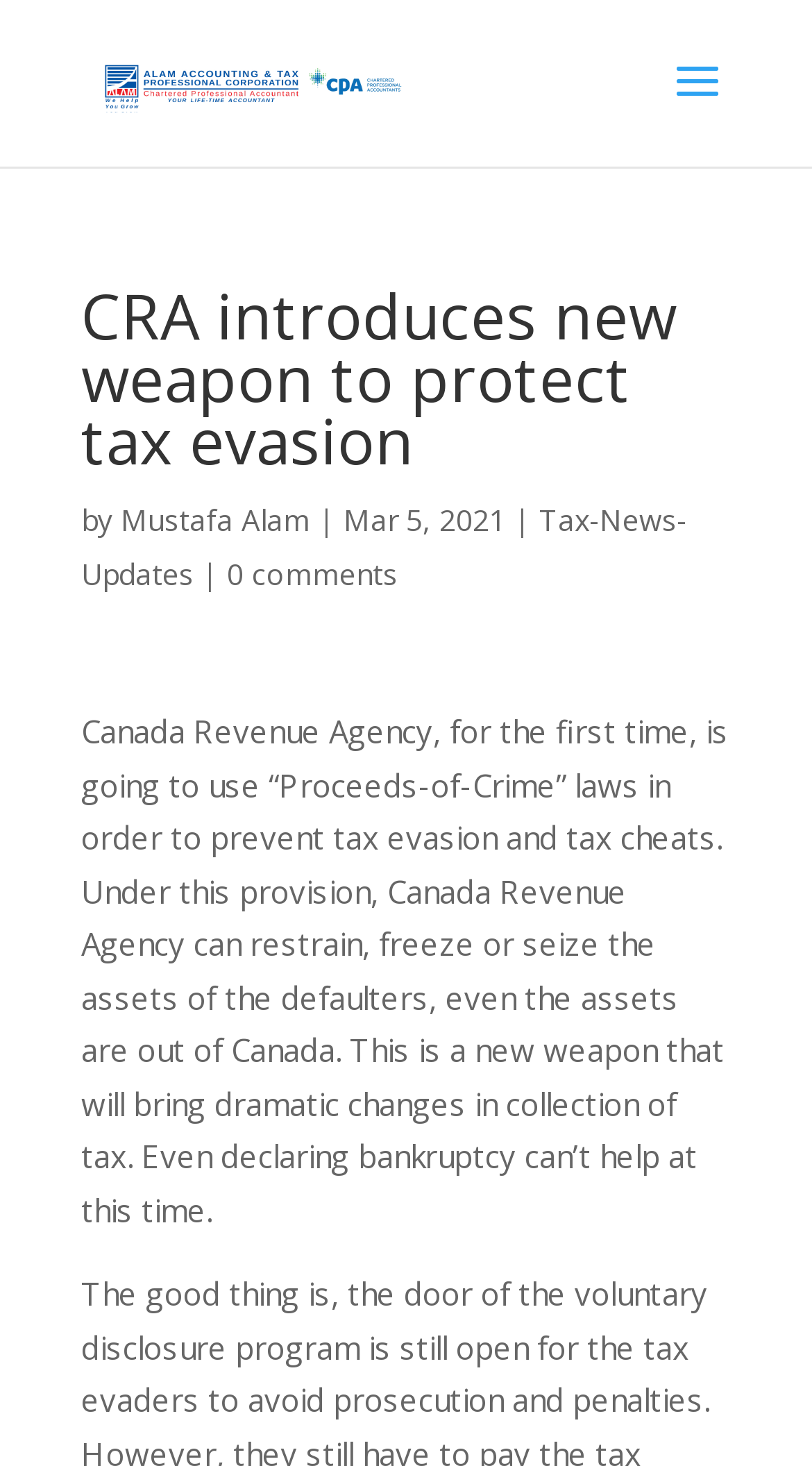Create a detailed description of the webpage's content and layout.

The webpage appears to be a news article or blog post about the Canada Revenue Agency introducing a new measure to combat tax evasion. At the top of the page, there is a logo or image of "Alamtax" on the left, accompanied by a link to "Alamtax" on the right. Below this, there is a heading that reads "CRA introduces new weapon to protect tax evasion". 

To the right of the heading, there is a byline that reads "by Mustafa Alam" followed by a date "Mar 5, 2021". On the same line, there is a link to "Tax-News-Updates" on the far right. Below this, there is a link that reads "0 comments". 

The main content of the article is a block of text that describes how the Canada Revenue Agency will use "Proceeds-of-Crime" laws to prevent tax evasion, including restraining, freezing, or seizing assets, even if they are outside of Canada. This text takes up most of the page, spanning from the top-left to the bottom-right.